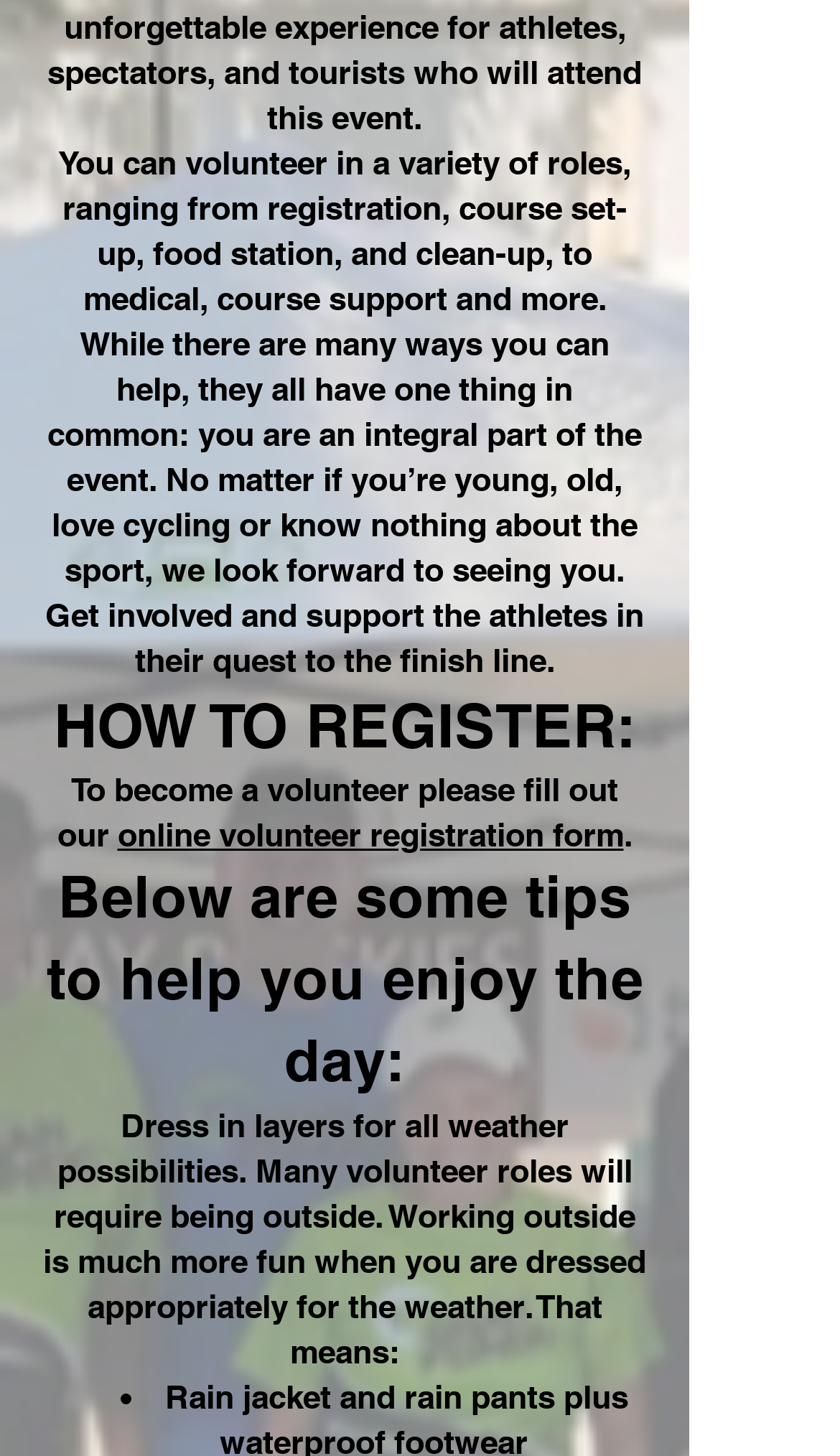Determine the bounding box coordinates of the UI element described by: "online volunteer registration form".

[0.14, 0.561, 0.742, 0.586]